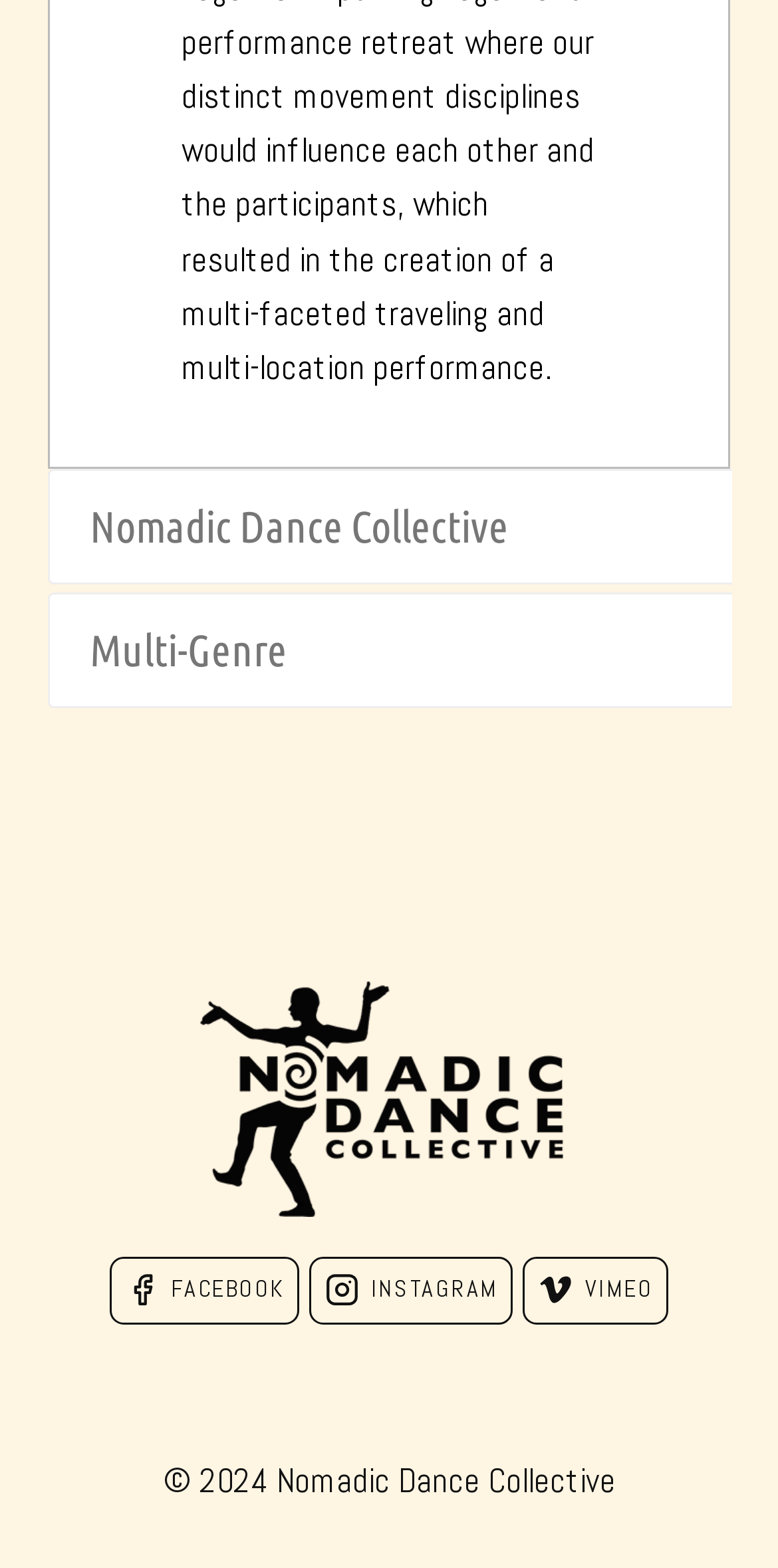What is the copyright year?
Refer to the image and give a detailed answer to the question.

The copyright year can be found at the bottom of the webpage, where it is written as '© 2024 Nomadic Dance Collective'.